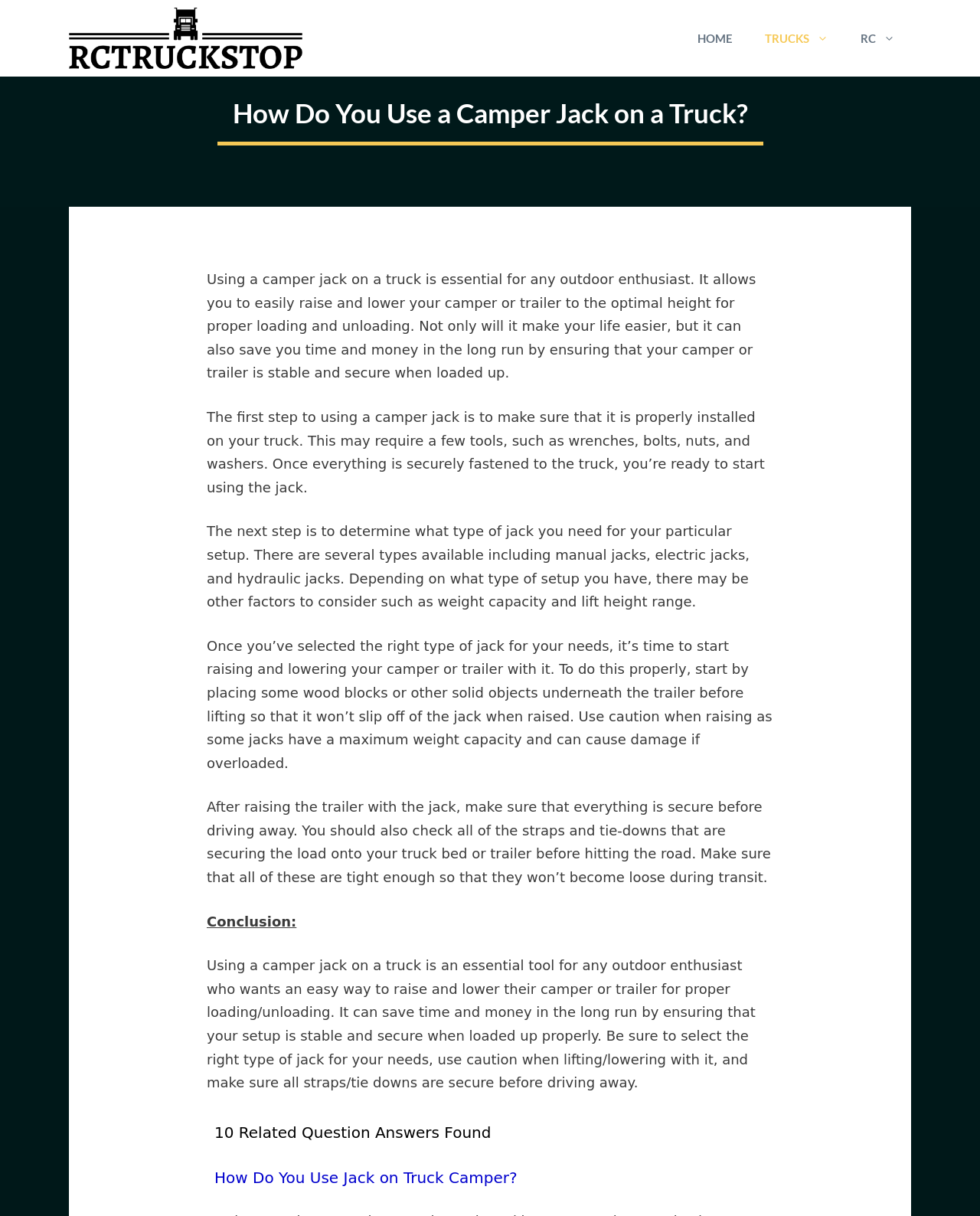Please examine the image and answer the question with a detailed explanation:
What should be placed underneath the trailer before lifting?

According to the webpage, it is recommended to place wood blocks or other solid objects underneath the trailer before lifting with the jack to prevent it from slipping off when raised.